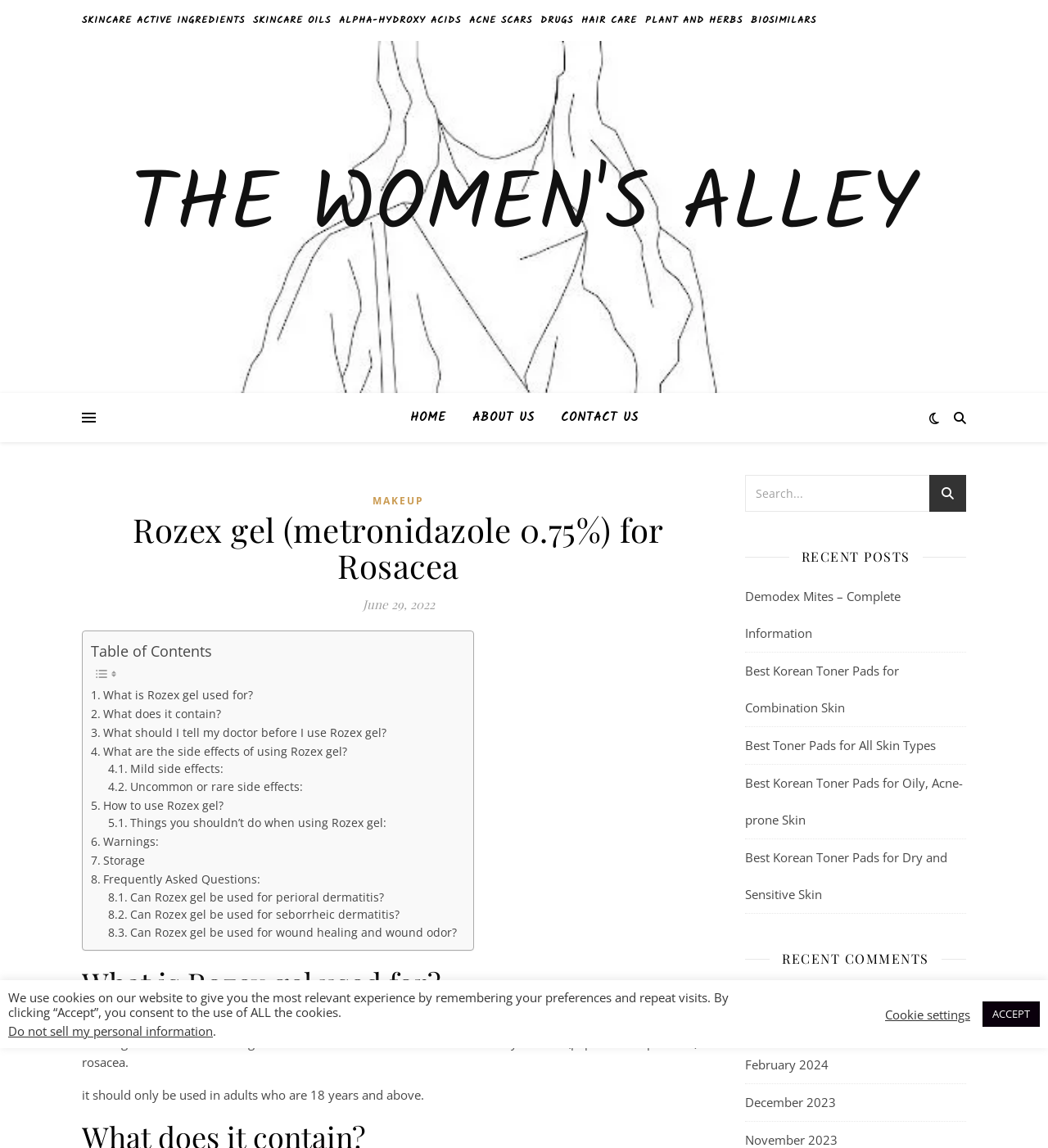Locate the bounding box coordinates of the clickable area needed to fulfill the instruction: "Search for something".

[0.711, 0.414, 0.922, 0.446]